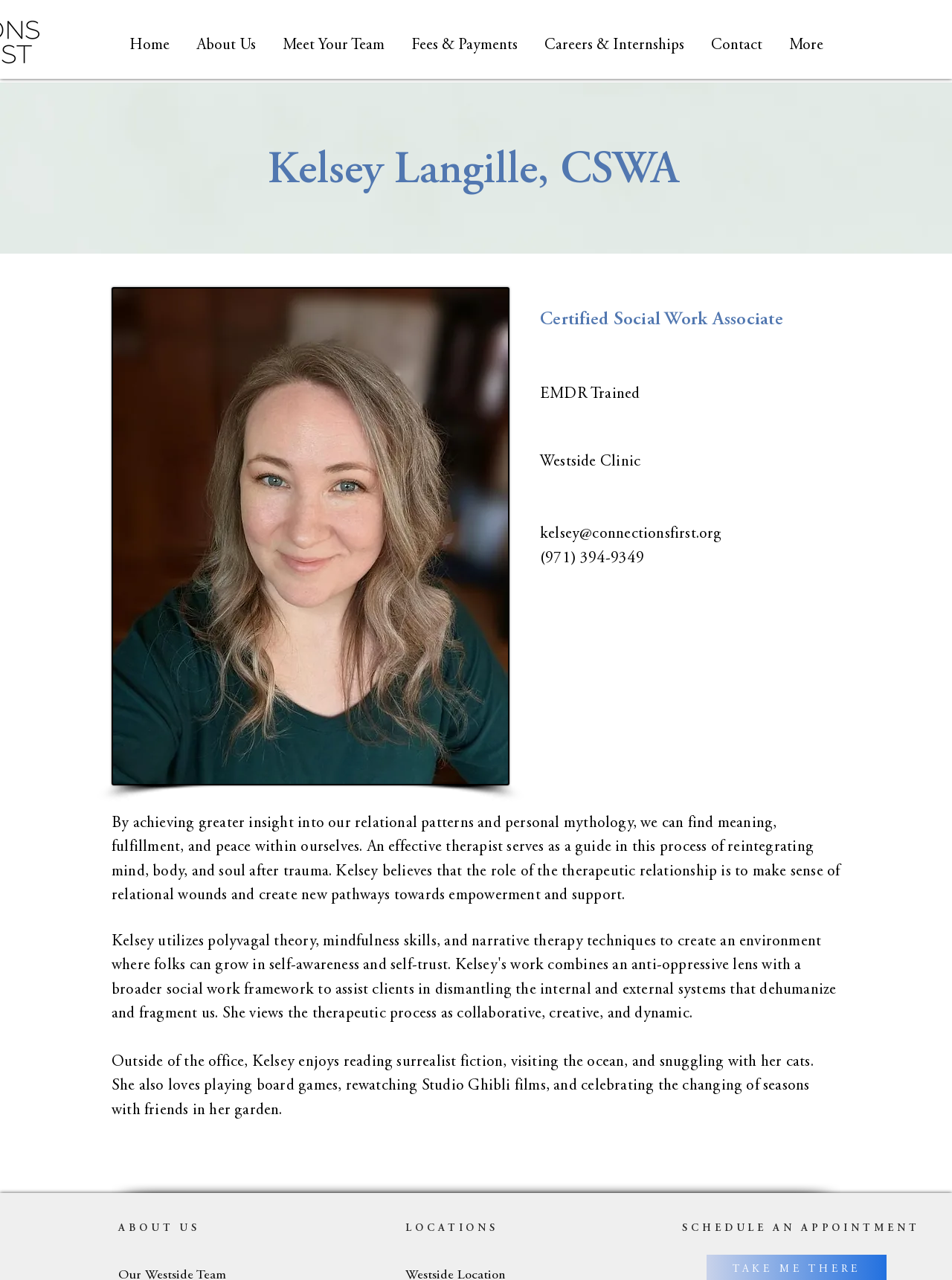Specify the bounding box coordinates of the area to click in order to execute this command: 'Click on the Home link'. The coordinates should consist of four float numbers ranging from 0 to 1, and should be formatted as [left, top, right, bottom].

[0.121, 0.019, 0.192, 0.042]